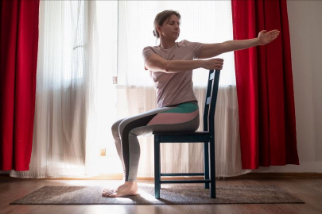What time does the yoga class take place?
Provide a well-explained and detailed answer to the question.

According to the caption, the yoga class is part of a program at the Interlaken Public Library, and it invites participants to join every Tuesday at 10 a.m.